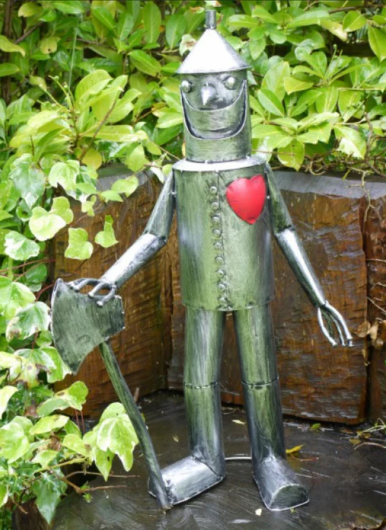What is the material of the backdrop behind the sculpture?
Using the image as a reference, answer the question in detail.

The caption describes the sculpture as being set against a textured wooden backdrop, which enhances the natural aesthetic of the environment and provides a rustic contrast to the metallic finish of the Tin Man.